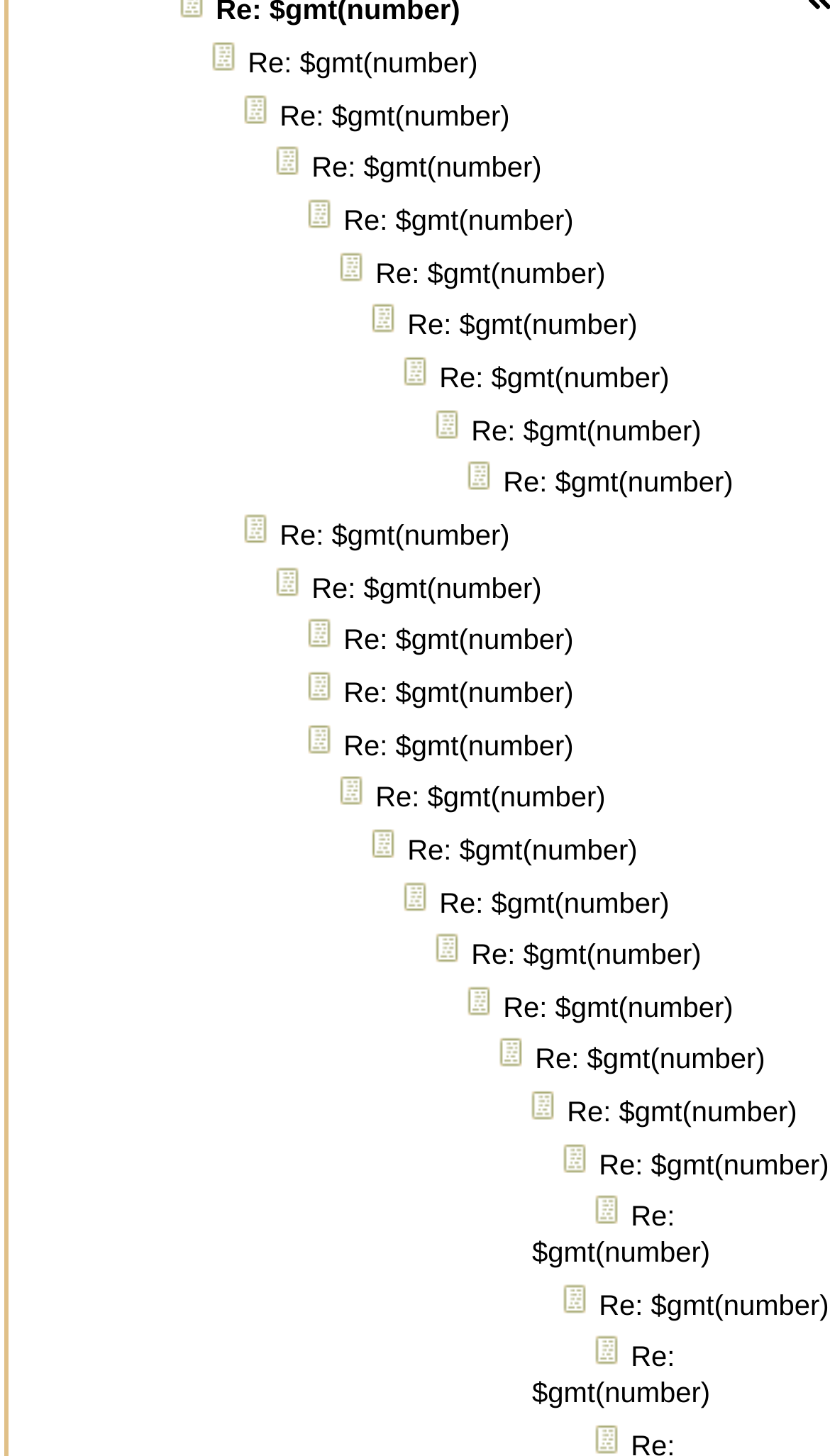What is the vertical position of the 10th link? Observe the screenshot and provide a one-word or short phrase answer.

0.428